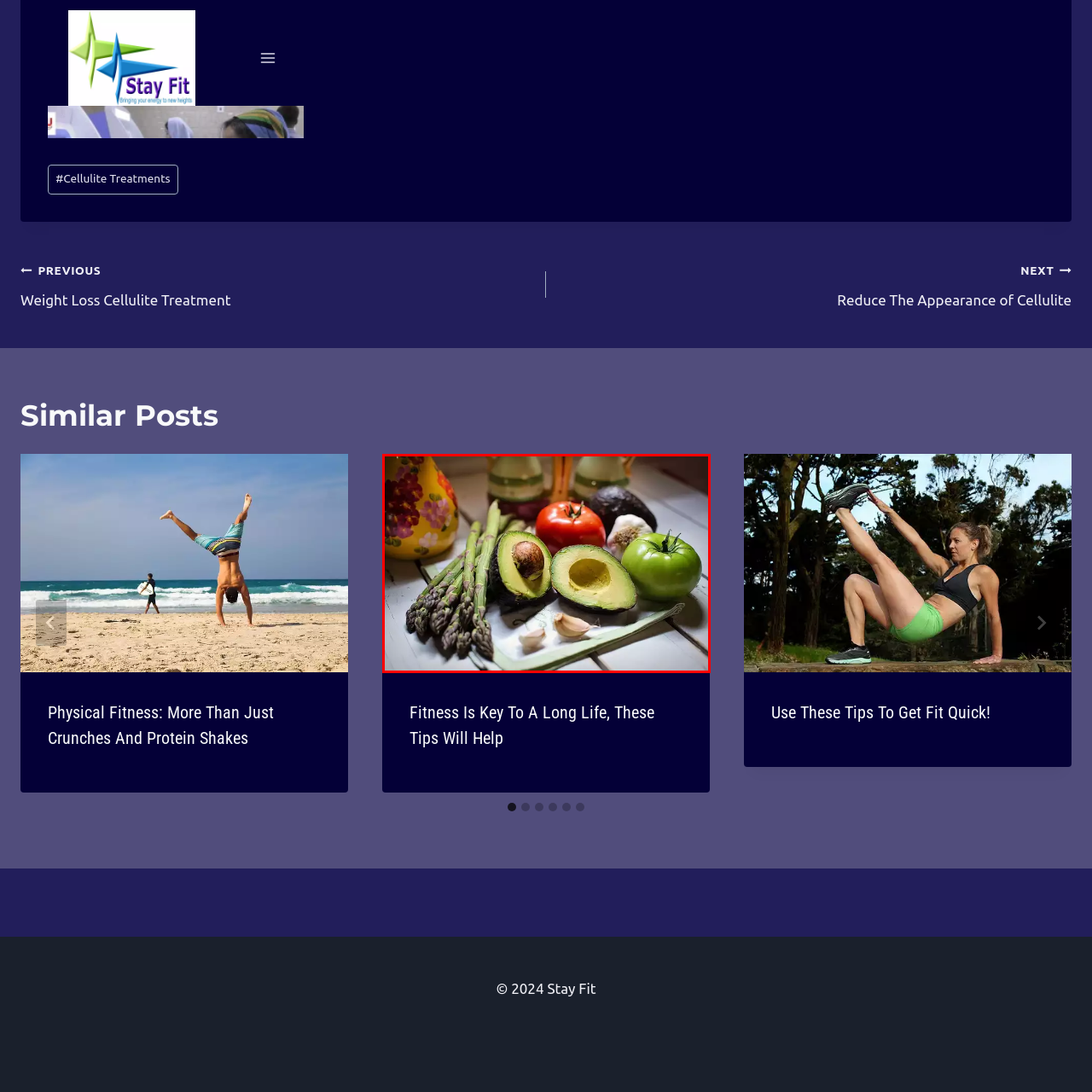Observe the visual content surrounded by a red rectangle, What is the color of the heirloom tomatoes? Respond using just one word or a short phrase.

red and green